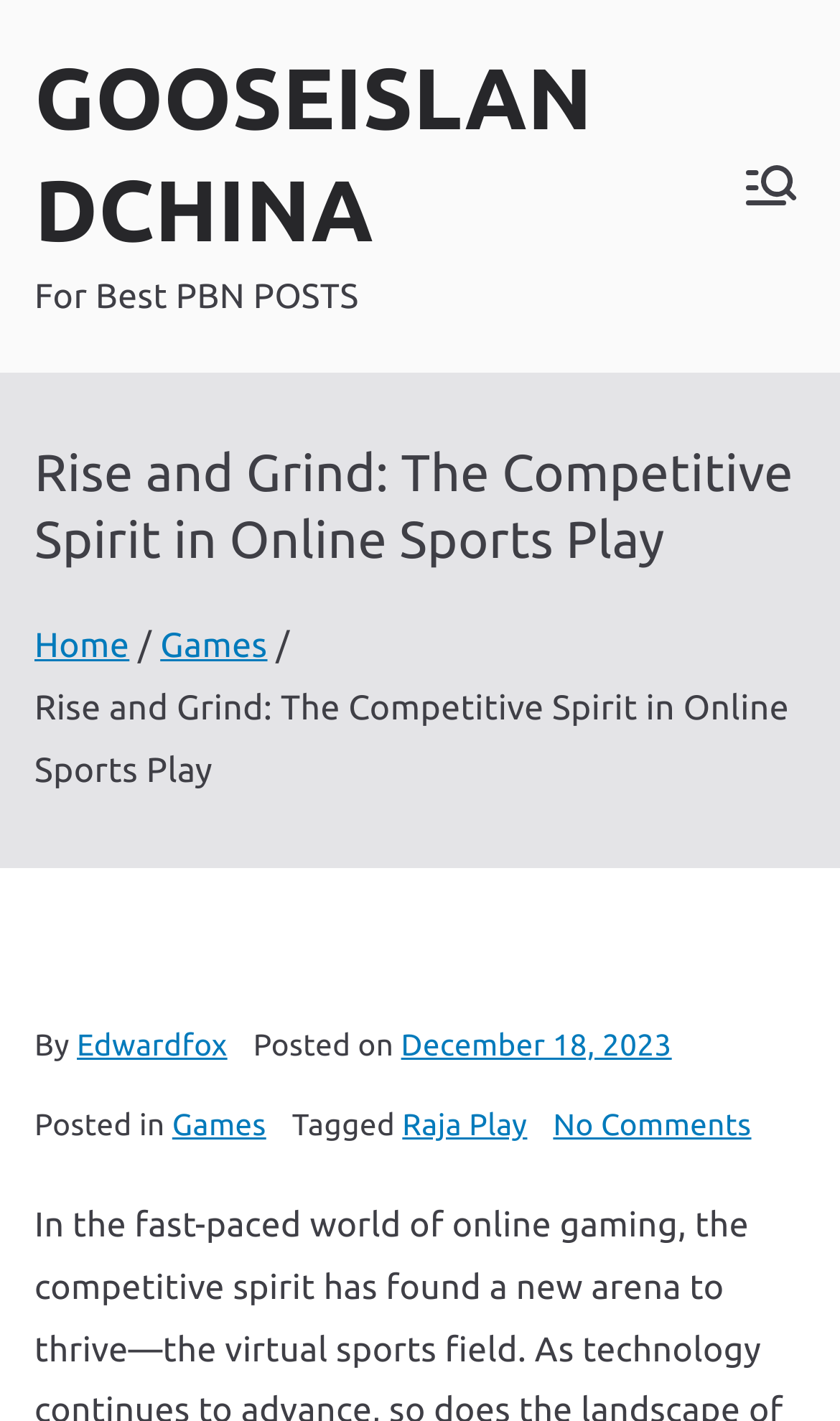What is the name of the tag associated with the article?
From the image, respond using a single word or phrase.

Raja Play